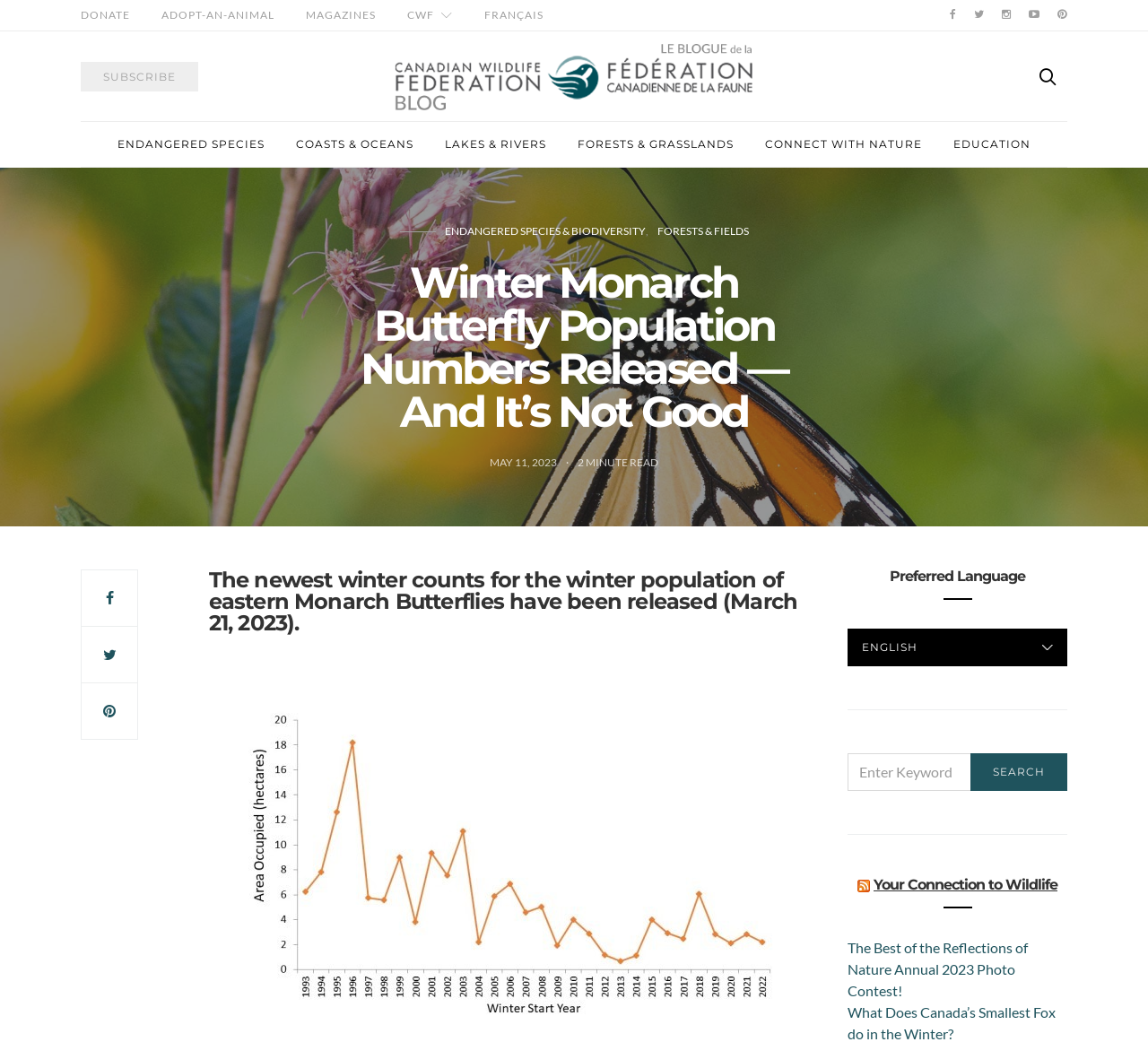Specify the bounding box coordinates of the area to click in order to follow the given instruction: "Subscribe to the newsletter."

[0.07, 0.059, 0.173, 0.087]